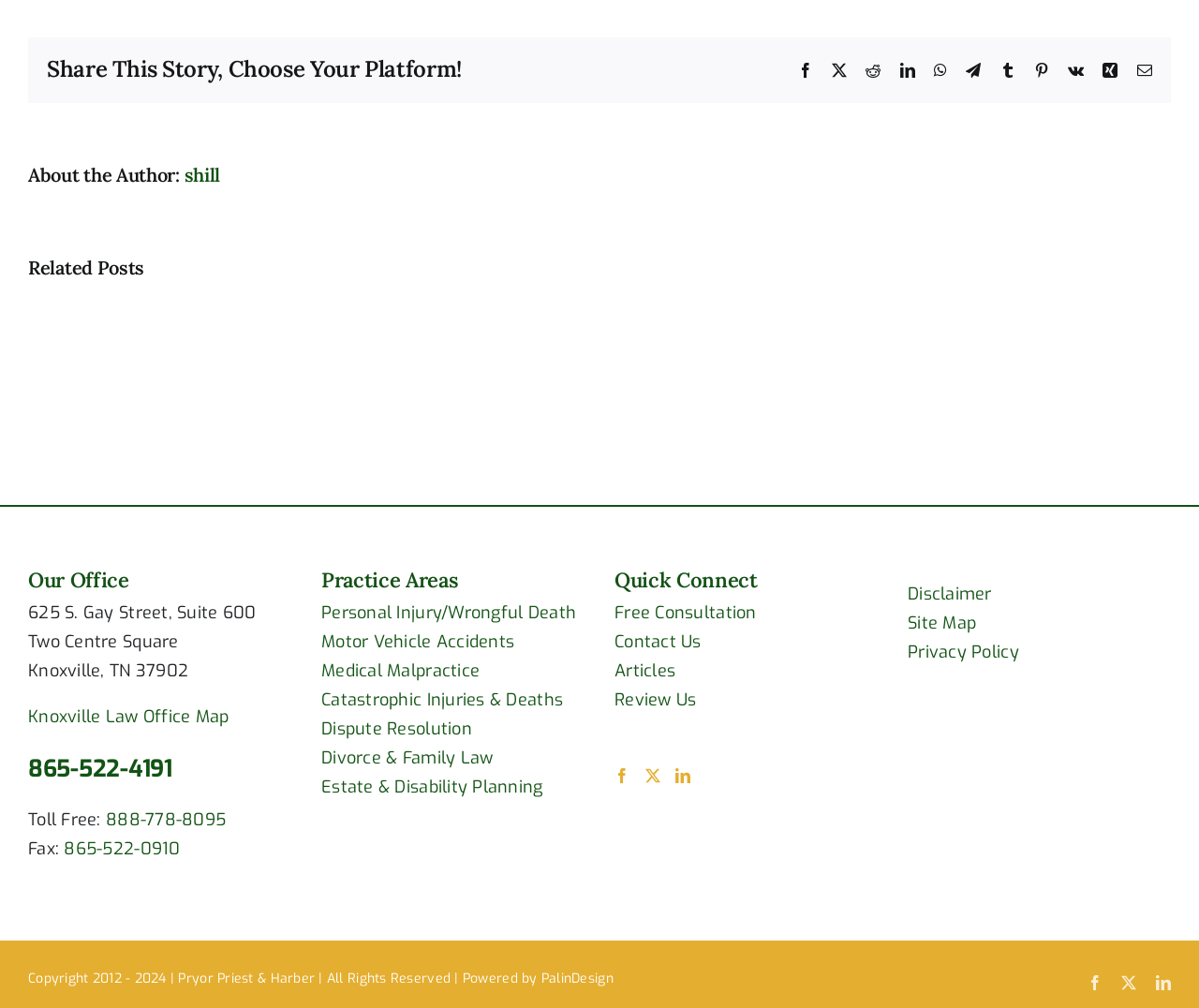Respond with a single word or phrase for the following question: 
What is the author's name?

shill